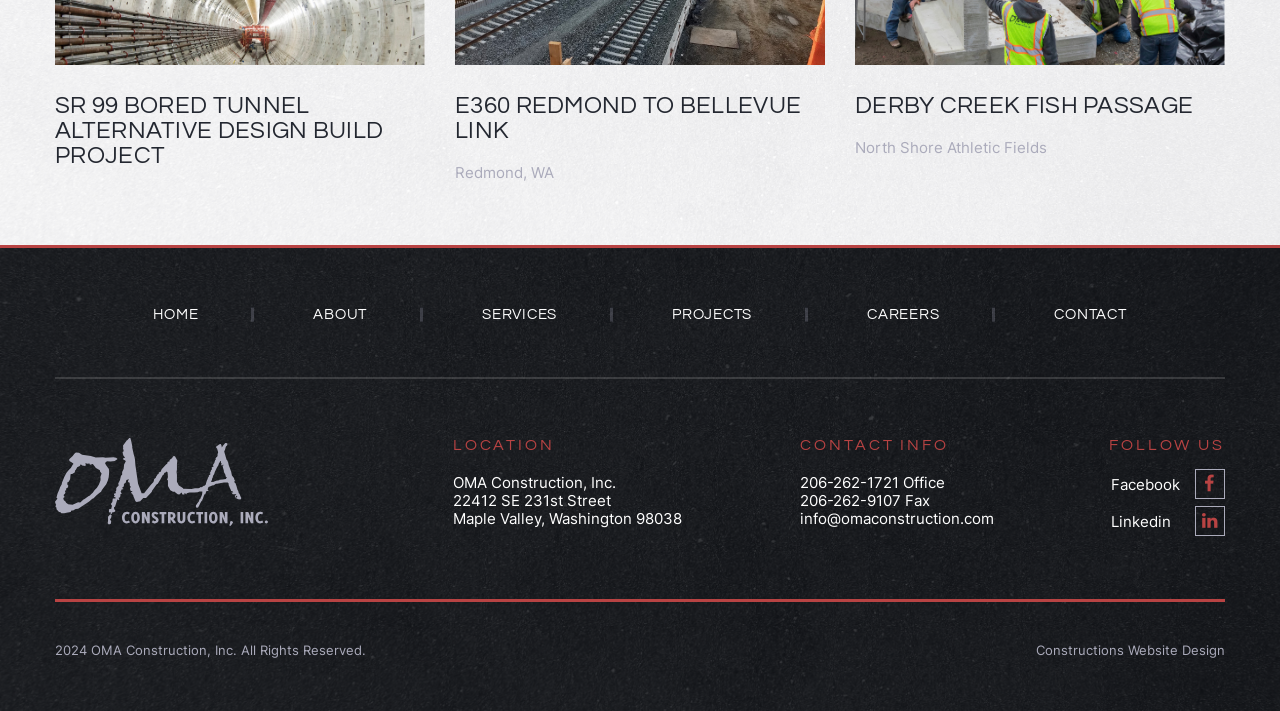What is the address of the company?
Using the visual information, reply with a single word or short phrase.

22412 SE 231st Street, Maple Valley, Washington 98038